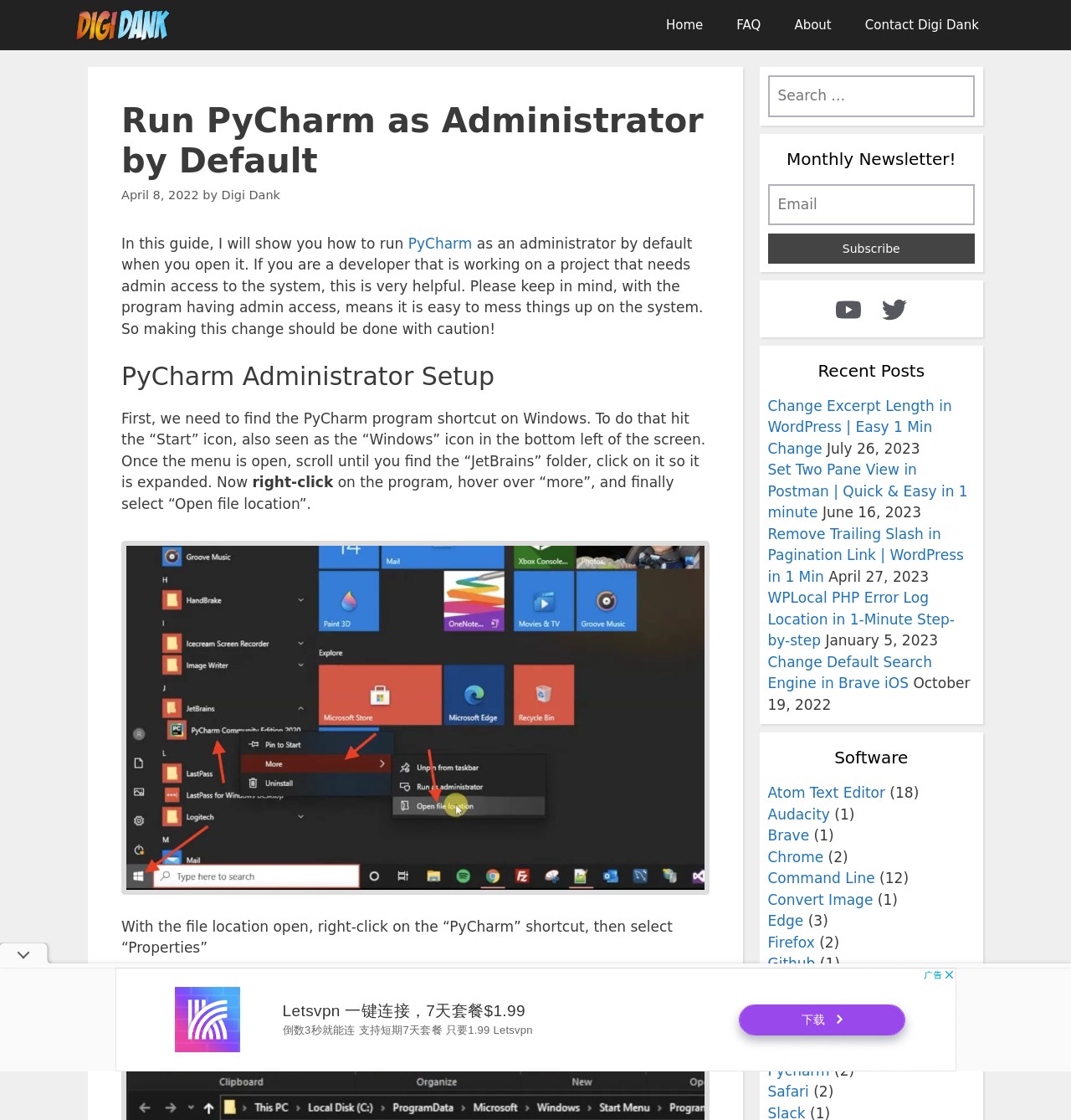What is the name of the website?
Answer the question with a single word or phrase derived from the image.

Digi Dank